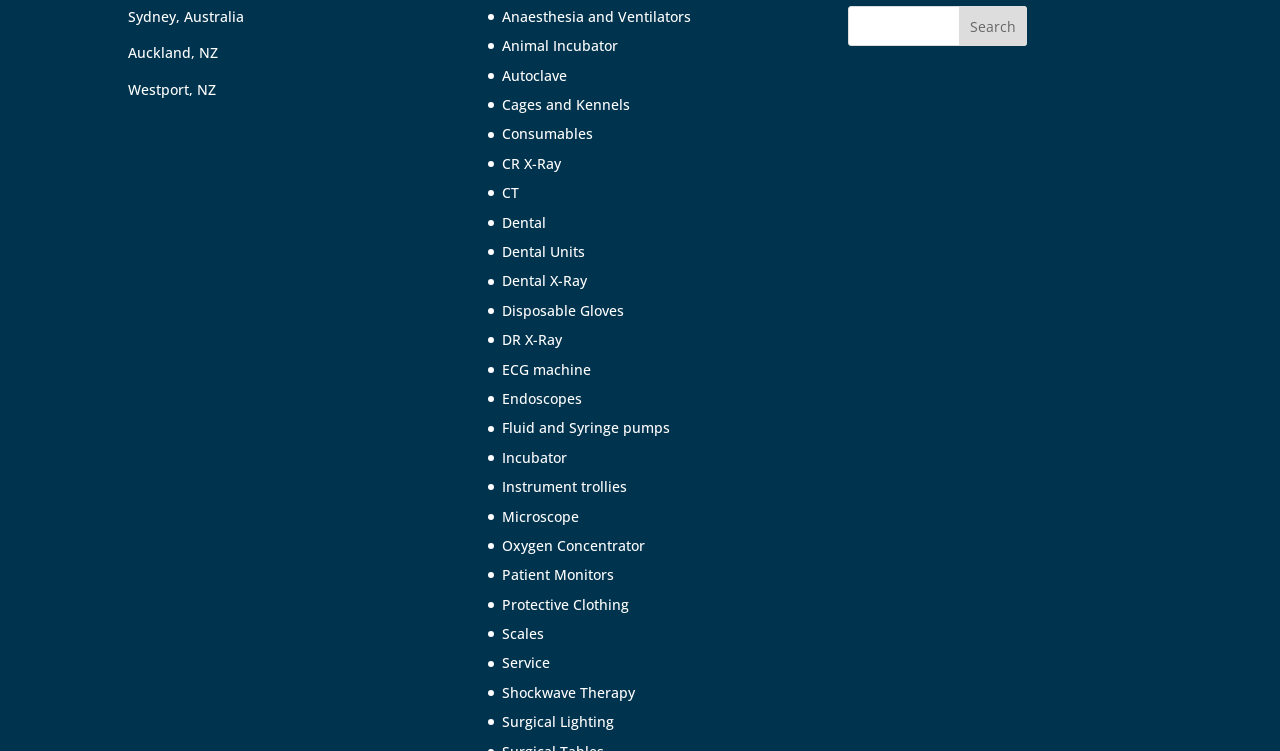Please find the bounding box coordinates of the element that needs to be clicked to perform the following instruction: "Explore Anaesthesia and Ventilators". The bounding box coordinates should be four float numbers between 0 and 1, represented as [left, top, right, bottom].

[0.392, 0.009, 0.54, 0.034]